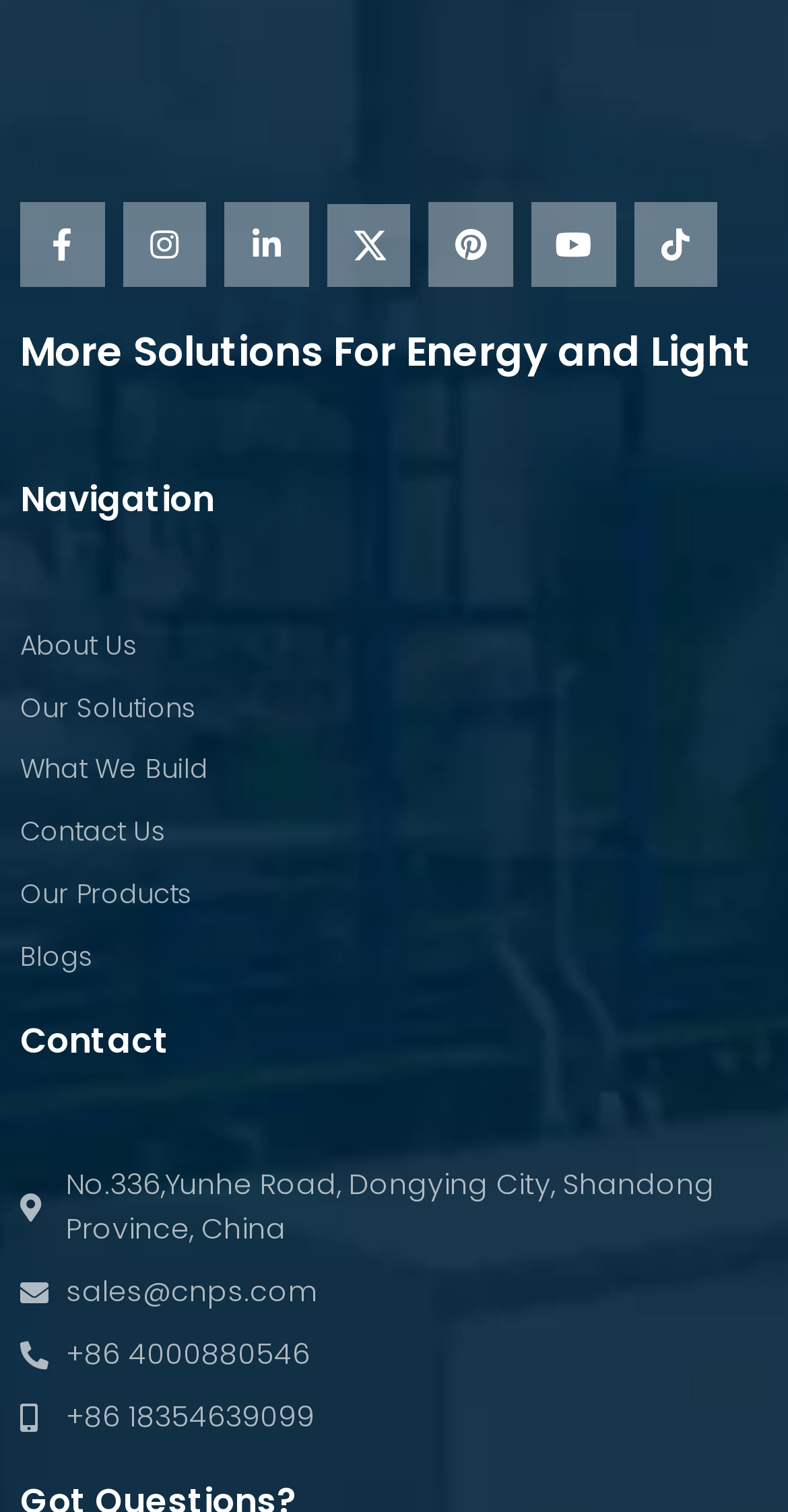What is the email address for sales?
Please provide a single word or phrase answer based on the image.

sales@cnps.com